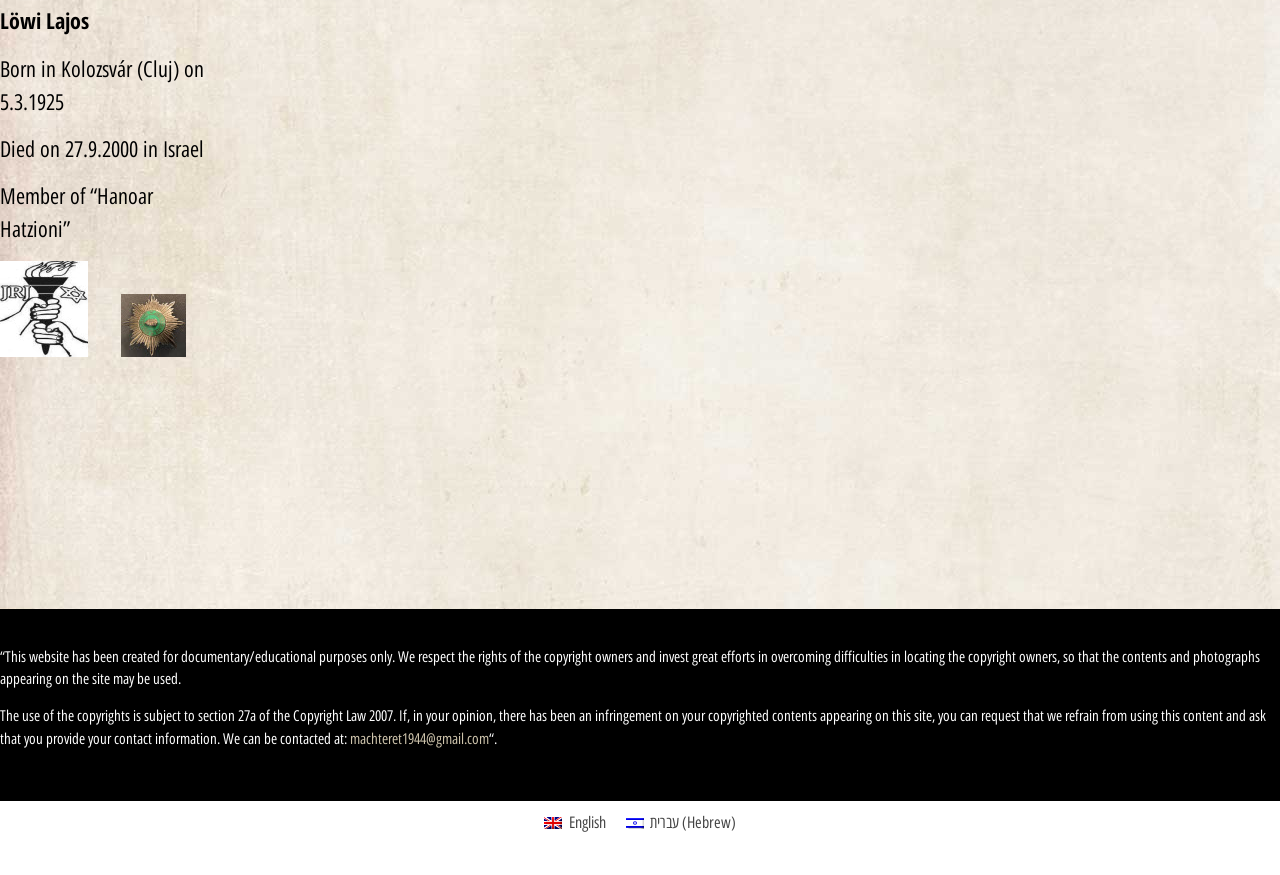Based on the element description "עברית (Hebrew)", predict the bounding box coordinates of the UI element.

[0.481, 0.925, 0.583, 0.956]